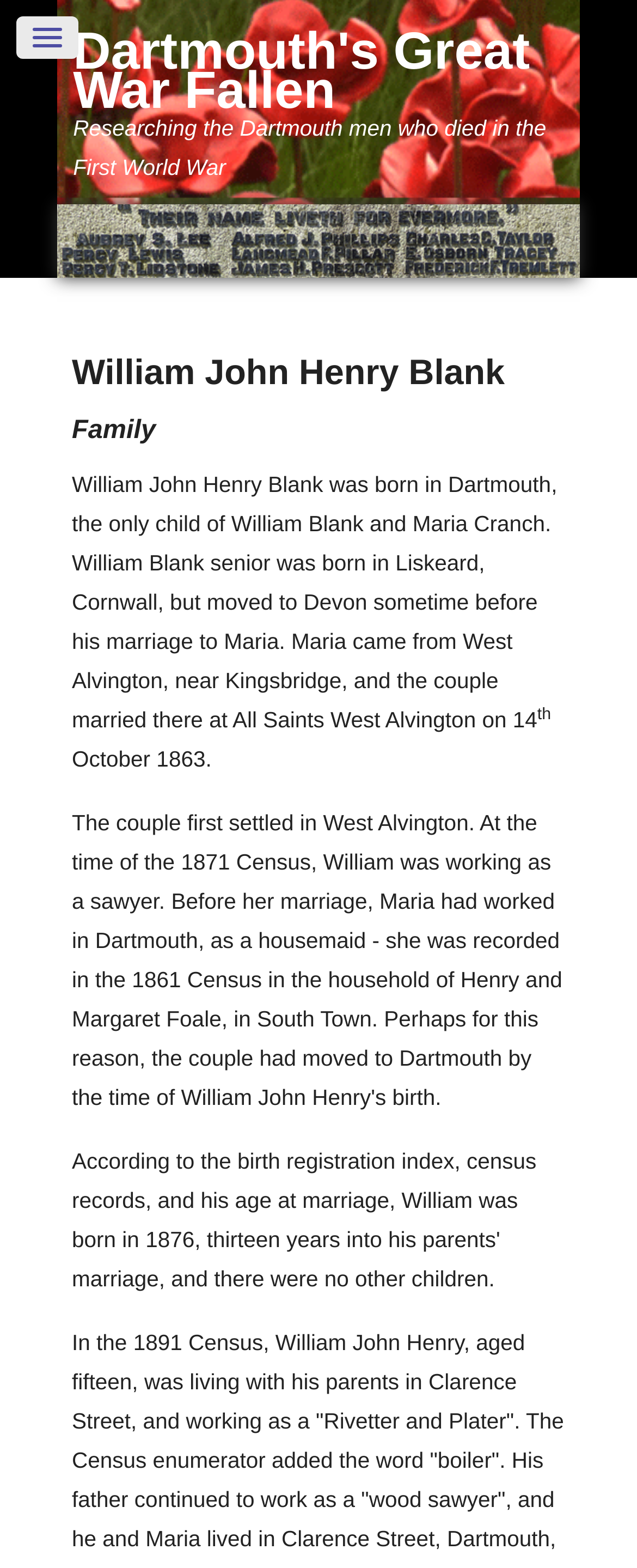What is the name of William John Henry Blank's mother?
Based on the image, give a concise answer in the form of a single word or short phrase.

Maria Cranch